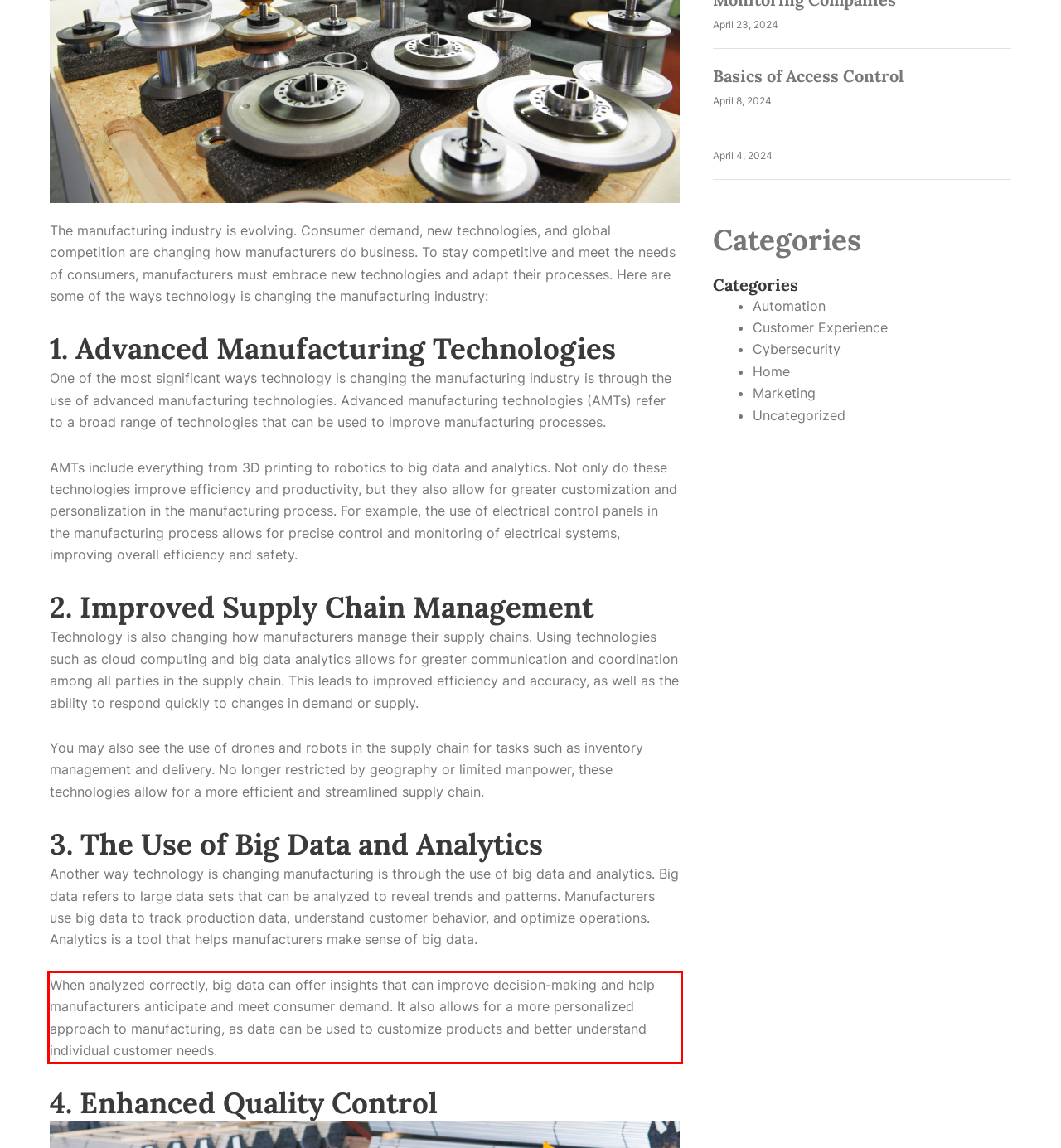Given the screenshot of the webpage, identify the red bounding box, and recognize the text content inside that red bounding box.

When analyzed correctly, big data can offer insights that can improve decision-making and help manufacturers anticipate and meet consumer demand. It also allows for a more personalized approach to manufacturing, as data can be used to customize products and better understand individual customer needs.